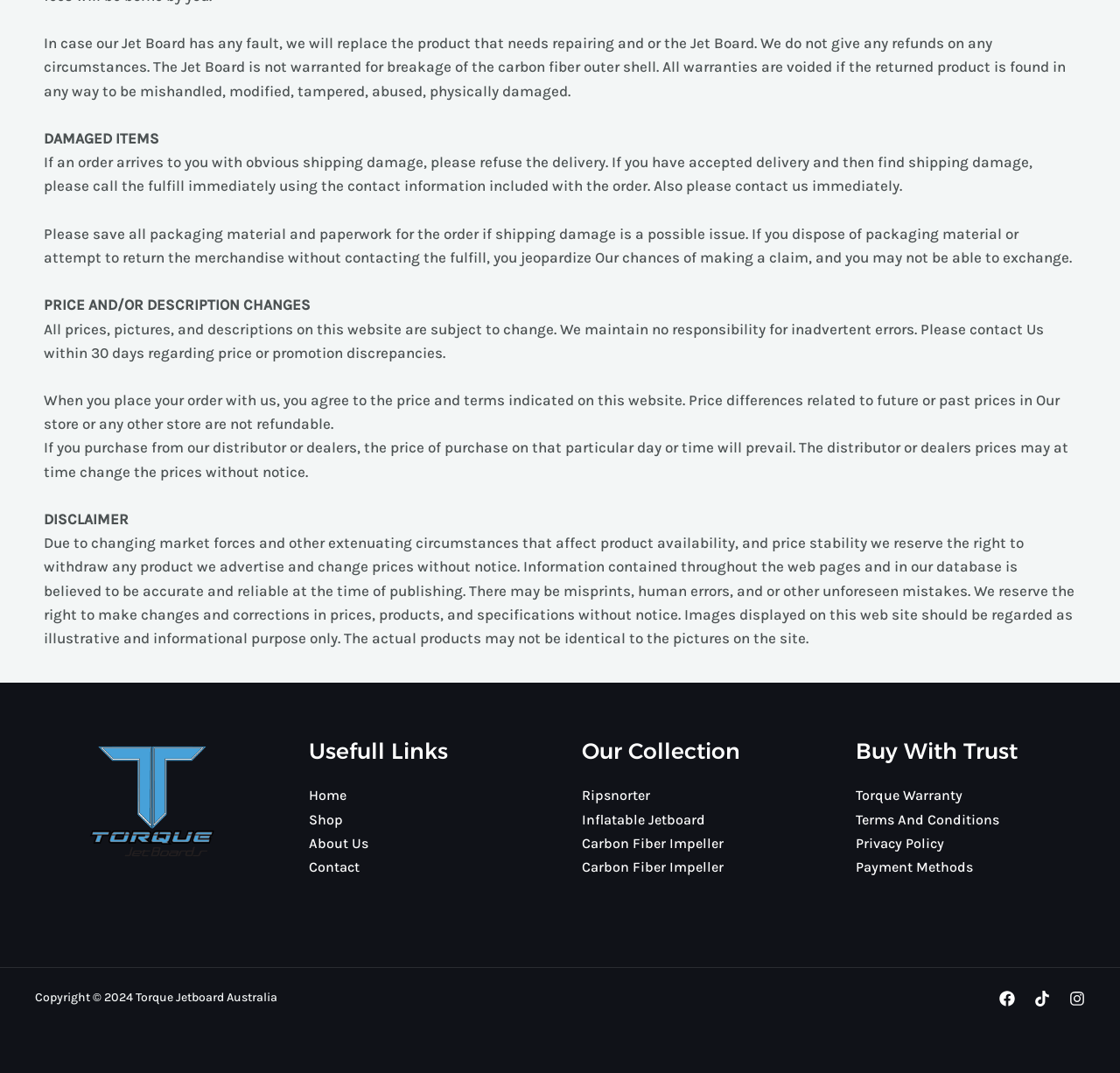What is the warranty policy for the Jet Board?
Analyze the image and deliver a detailed answer to the question.

According to the StaticText element with ID 297, the warranty policy for the Jet Board is that there are no refunds on any circumstances, and the warranty is voided if the returned product is found to be mishandled, modified, tampered, abused, or physically damaged.